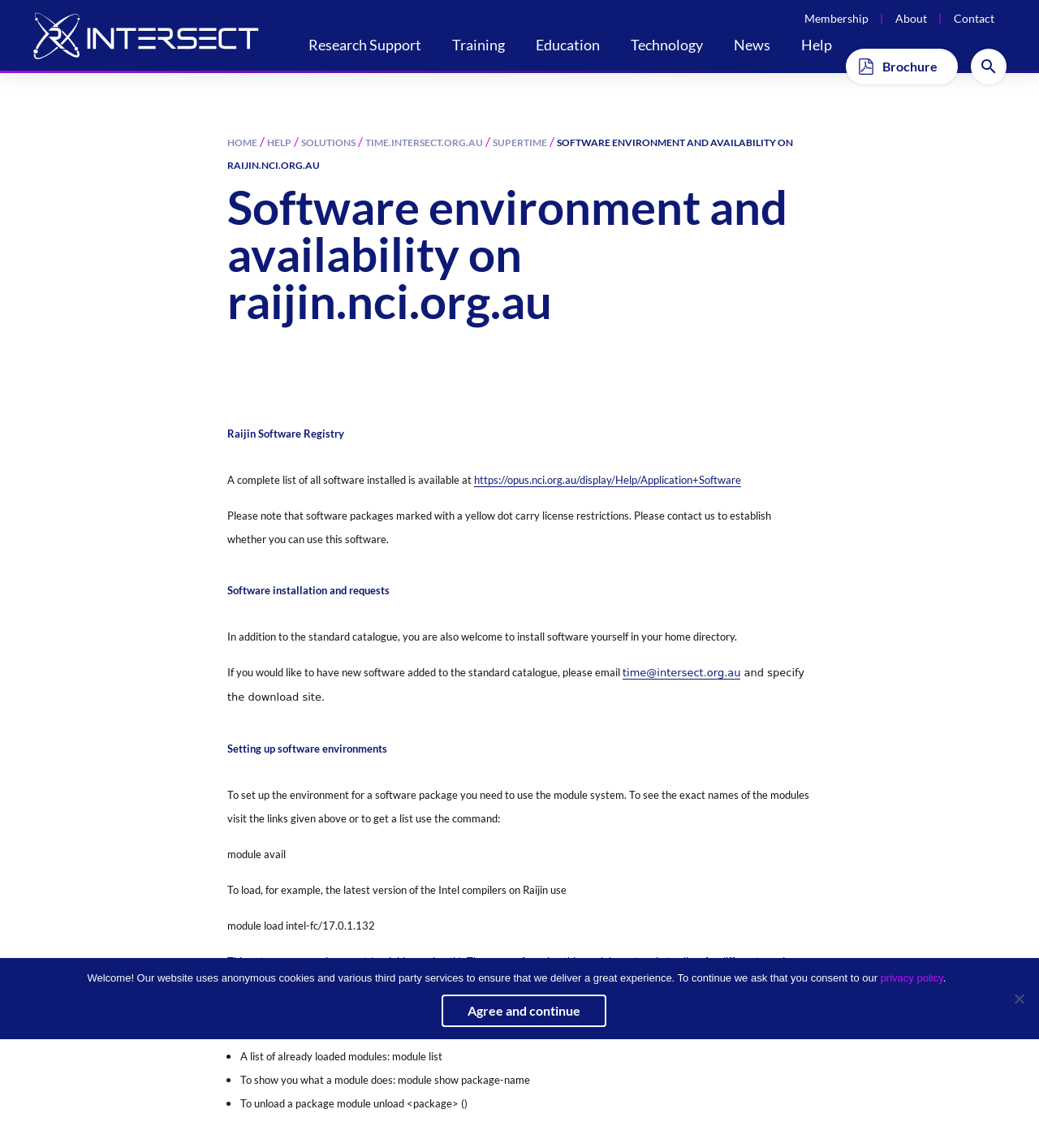Could you provide the bounding box coordinates for the portion of the screen to click to complete this instruction: "Download the report"?

None